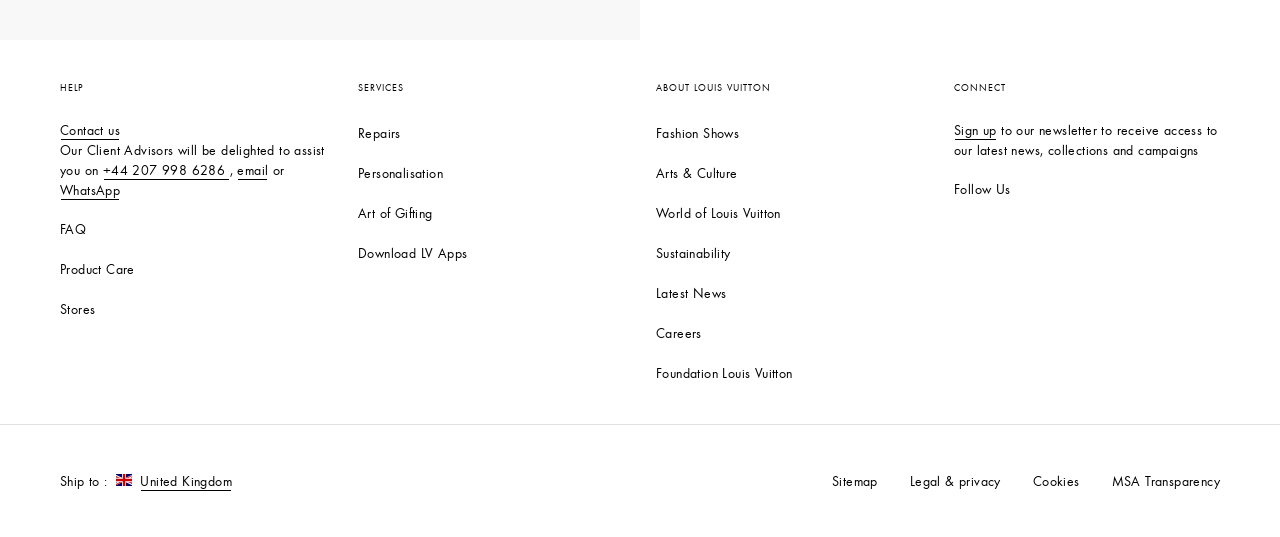Find the bounding box coordinates of the clickable area required to complete the following action: "Contact us".

[0.047, 0.225, 0.094, 0.259]